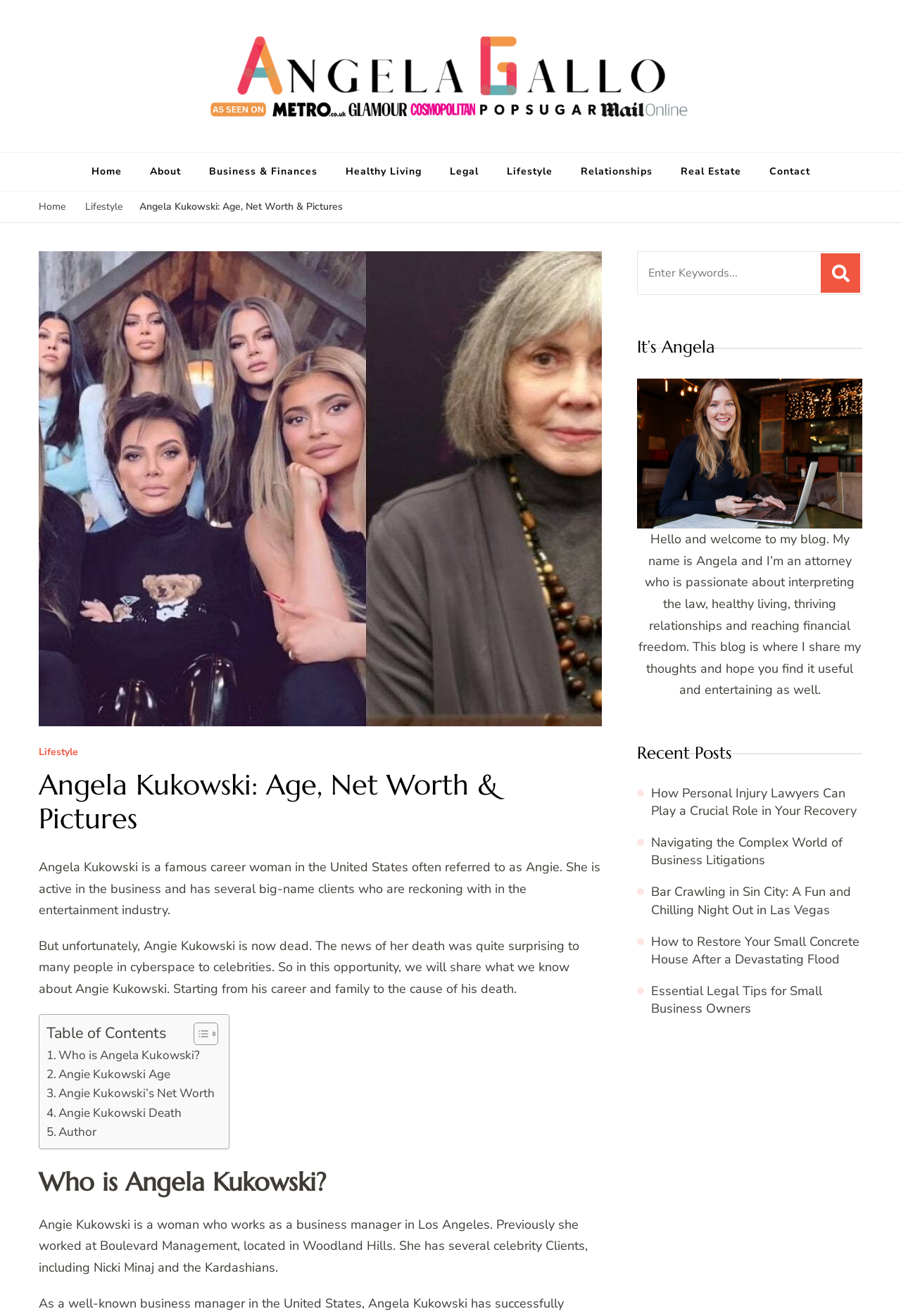What is the category of the article 'Bar Crawling in Sin City: A Fun and Chilling Night Out in Las Vegas'?
With the help of the image, please provide a detailed response to the question.

The article 'Bar Crawling in Sin City: A Fun and Chilling Night Out in Las Vegas' is listed under the 'Recent Posts' section, and its title suggests that it is related to entertainment and leisure activities, which falls under the category of Lifestyle.